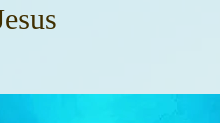Use a single word or phrase to respond to the question:
What is the tone of the background?

Light-toned